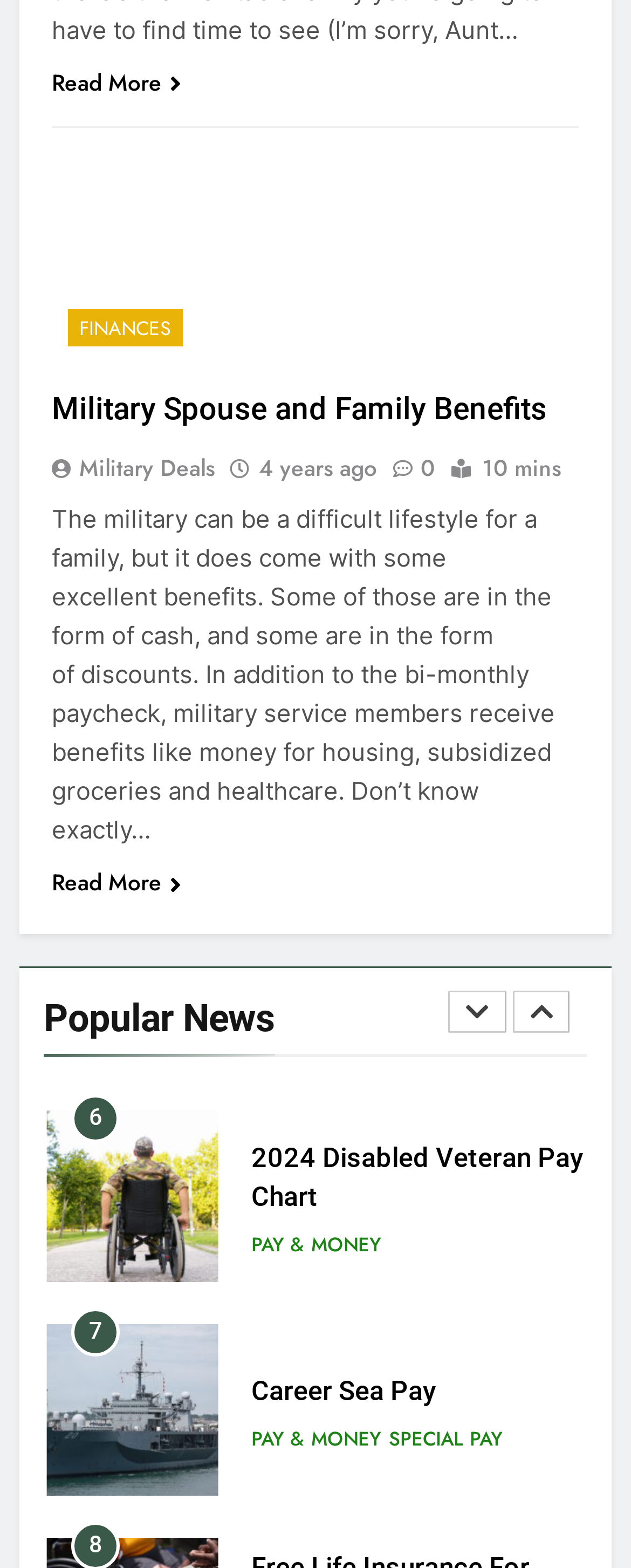Locate the bounding box coordinates of the element's region that should be clicked to carry out the following instruction: "Read more about Military Spouse and Family Benefits". The coordinates need to be four float numbers between 0 and 1, i.e., [left, top, right, bottom].

[0.082, 0.249, 0.867, 0.273]